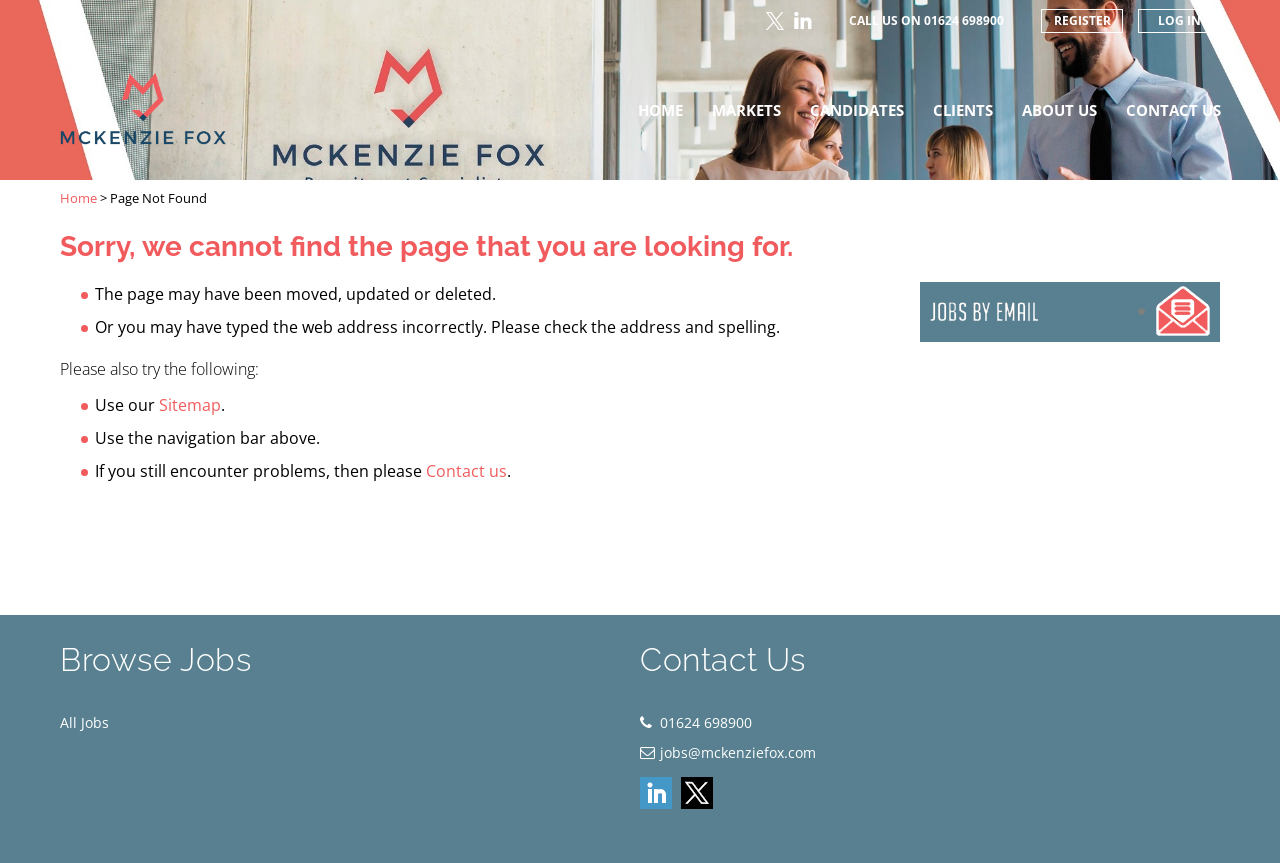Please identify the bounding box coordinates of the region to click in order to complete the given instruction: "Click on HOME". The coordinates should be four float numbers between 0 and 1, i.e., [left, top, right, bottom].

[0.498, 0.114, 0.534, 0.141]